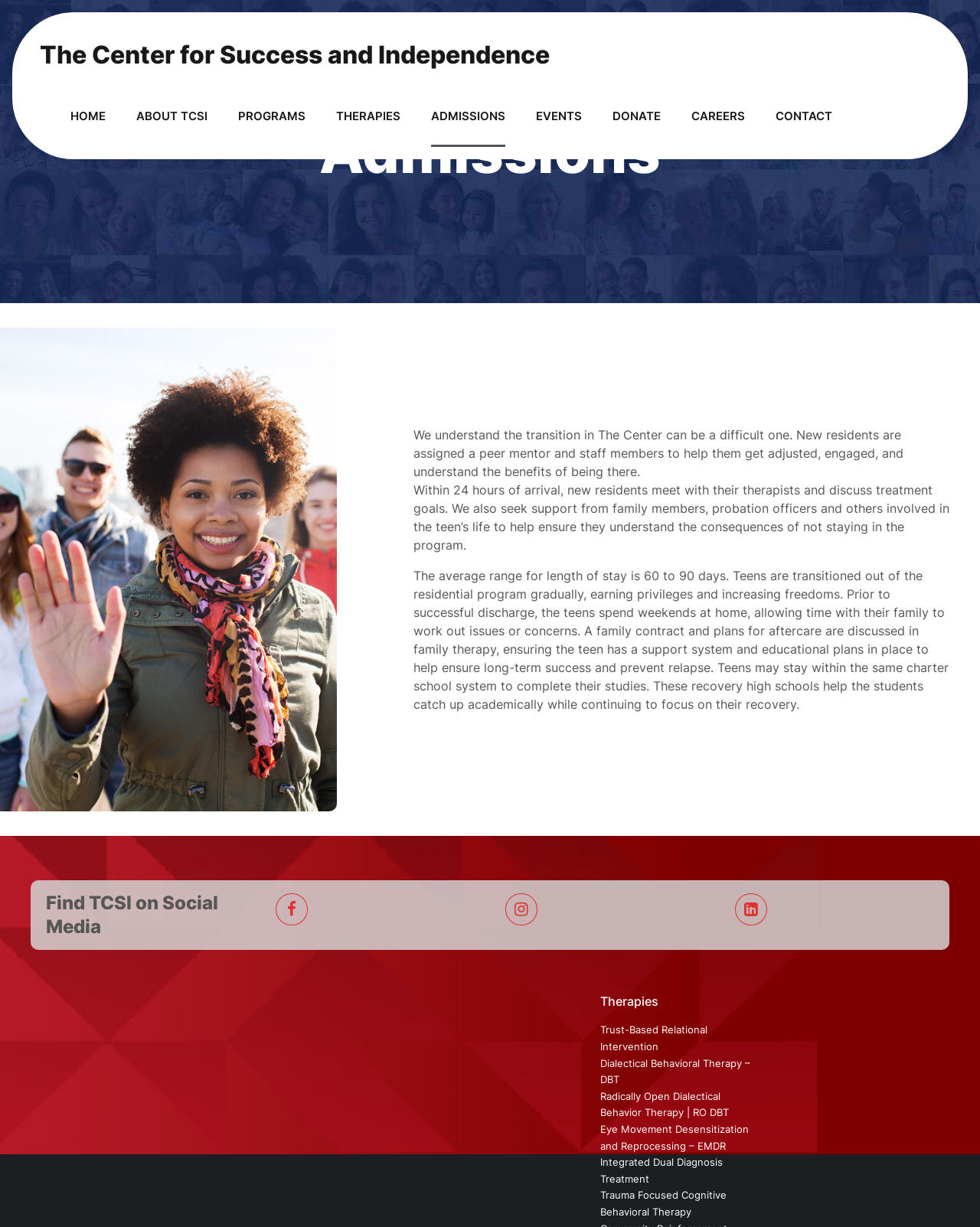Extract the bounding box for the UI element that matches this description: "Ways to Give".

[0.625, 0.201, 0.797, 0.231]